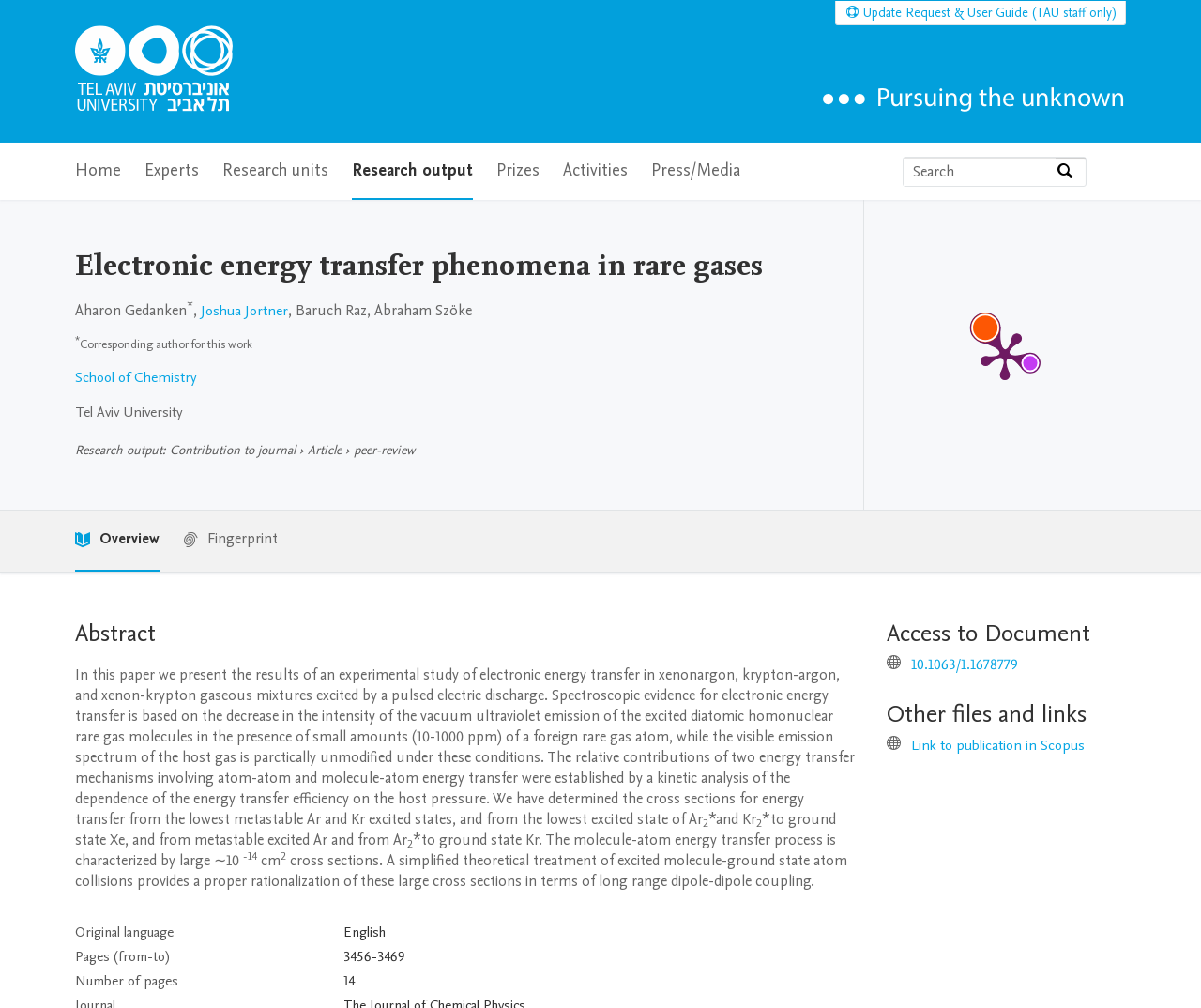Please specify the bounding box coordinates of the clickable section necessary to execute the following command: "Go back to 'Let's Talk About Golf'".

None